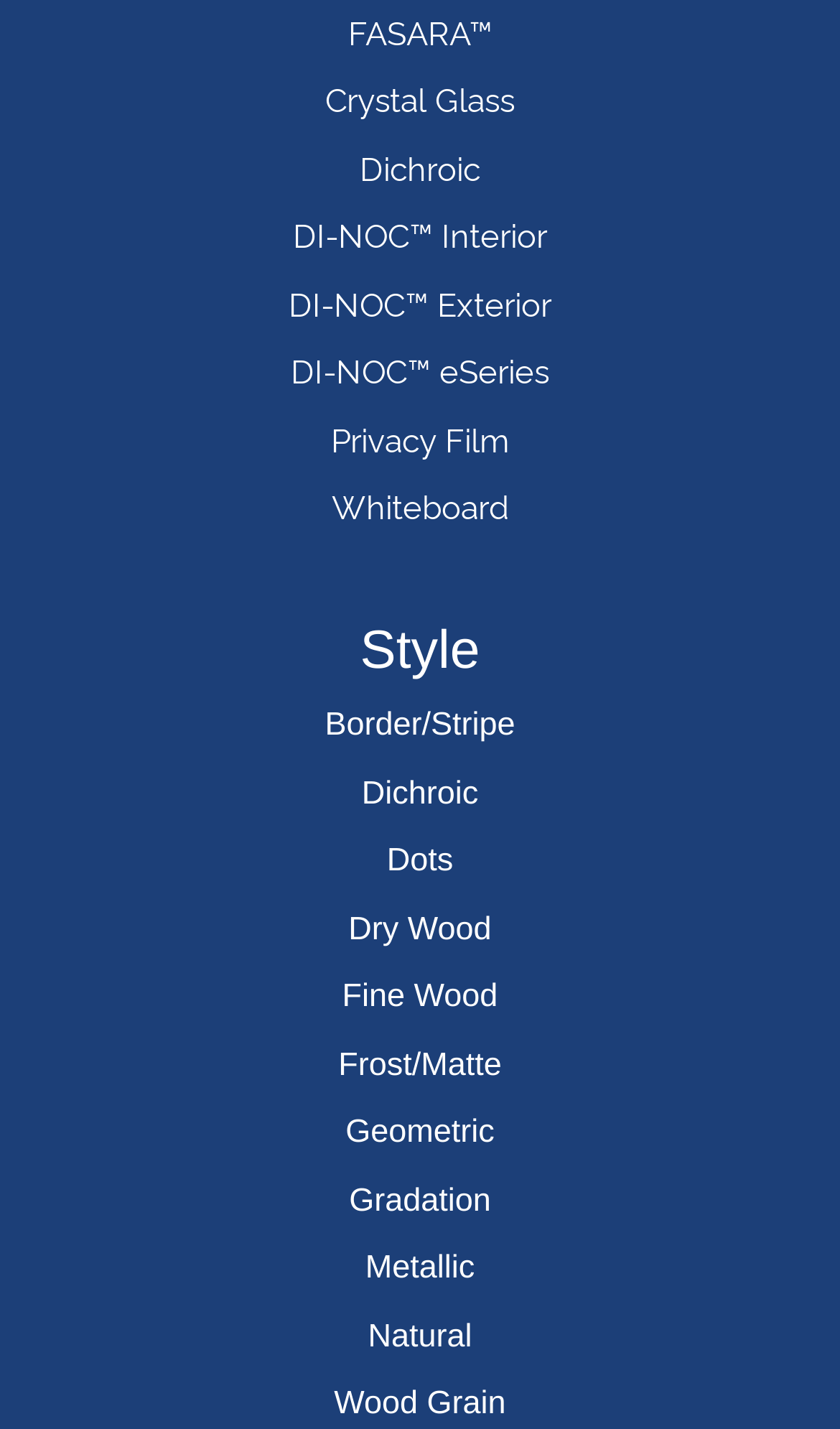Identify the bounding box coordinates of the part that should be clicked to carry out this instruction: "Go to the CUHK website".

None